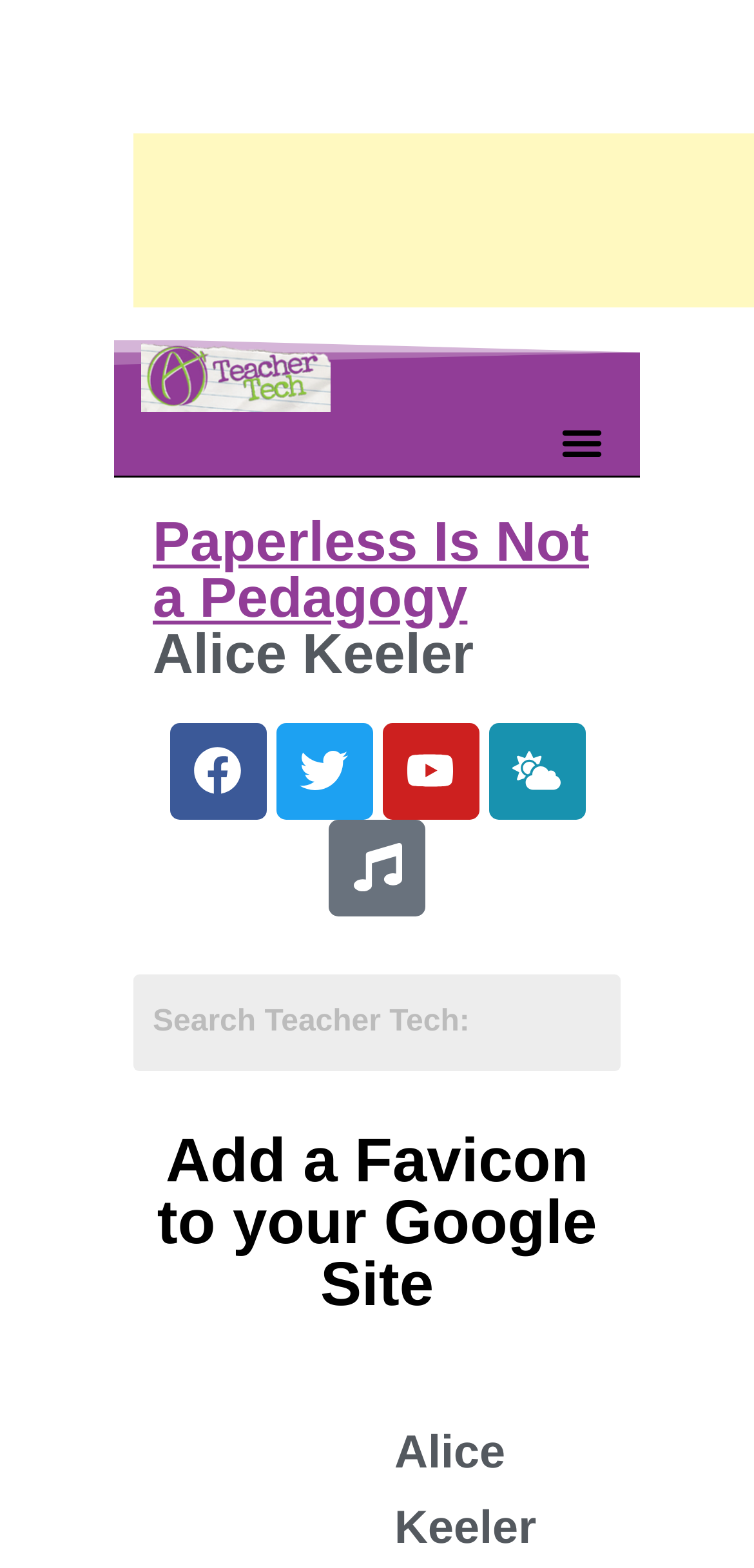Pinpoint the bounding box coordinates of the clickable element to carry out the following instruction: "Click the Teacher Tech blog link."

[0.186, 0.217, 0.437, 0.262]